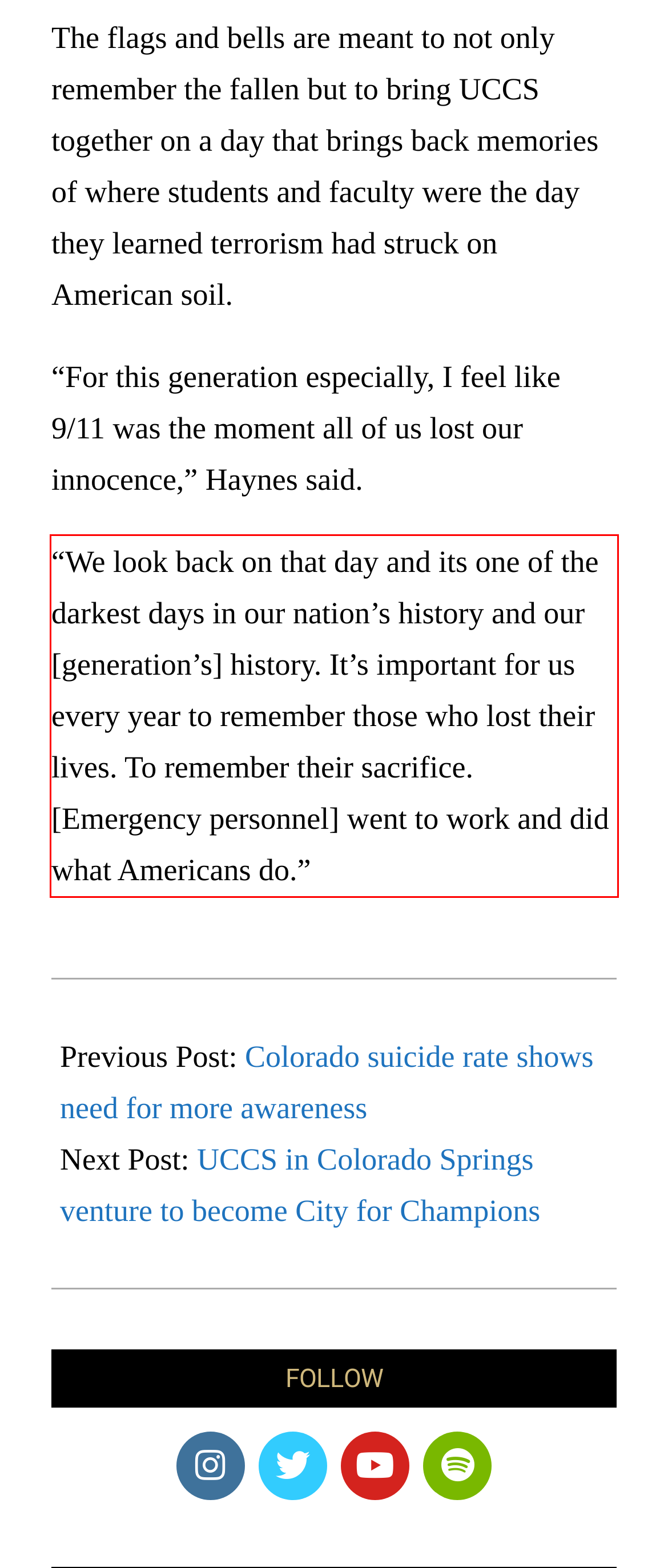Using the provided webpage screenshot, identify and read the text within the red rectangle bounding box.

“We look back on that day and its one of the darkest days in our nation’s history and our [generation’s] history. It’s important for us every year to remember those who lost their lives. To remember their sacrifice. [Emergency personnel] went to work and did what Americans do.”